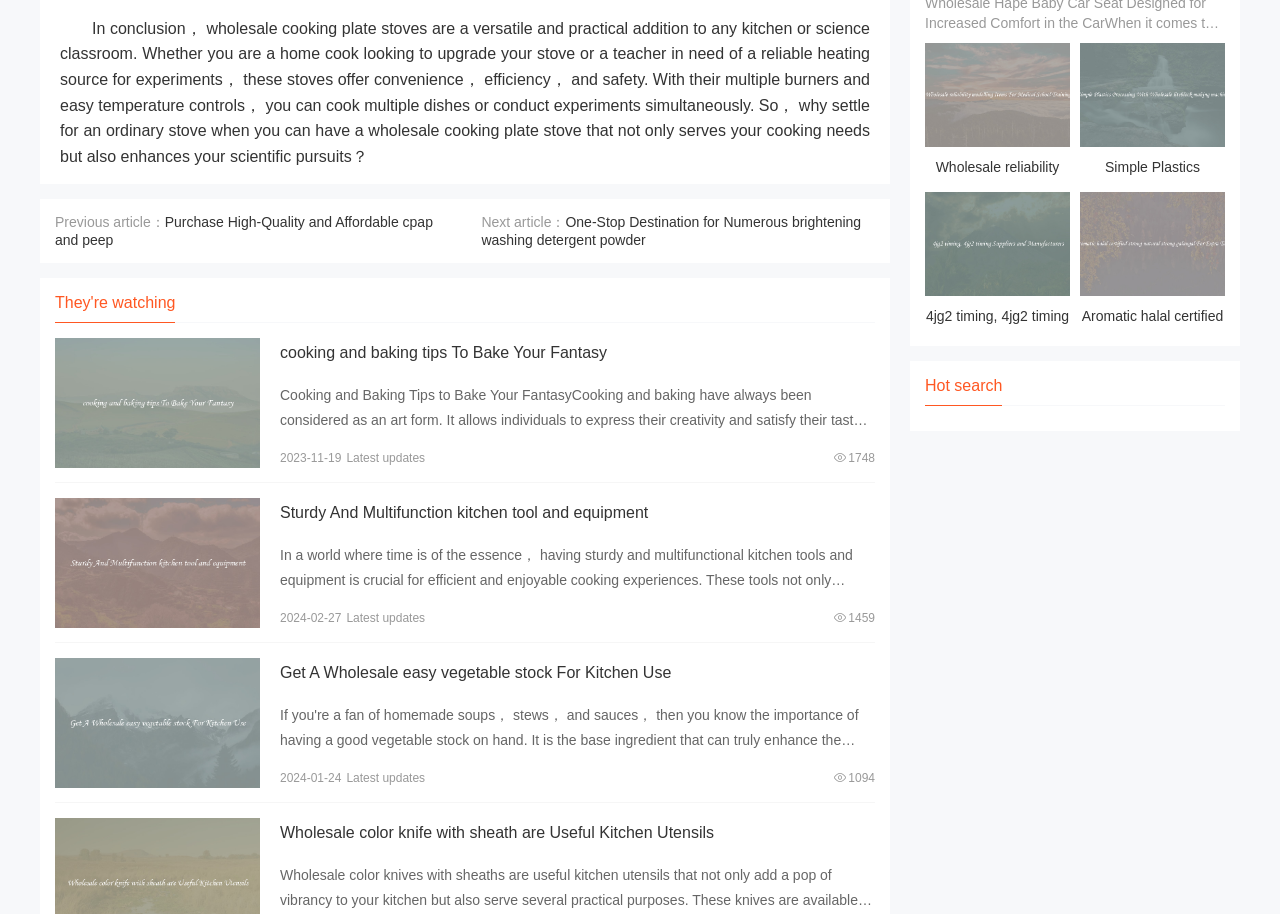Indicate the bounding box coordinates of the element that needs to be clicked to satisfy the following instruction: "Learn about sturdy and multifunction kitchen tool and equipment". The coordinates should be four float numbers between 0 and 1, i.e., [left, top, right, bottom].

[0.219, 0.552, 0.506, 0.57]